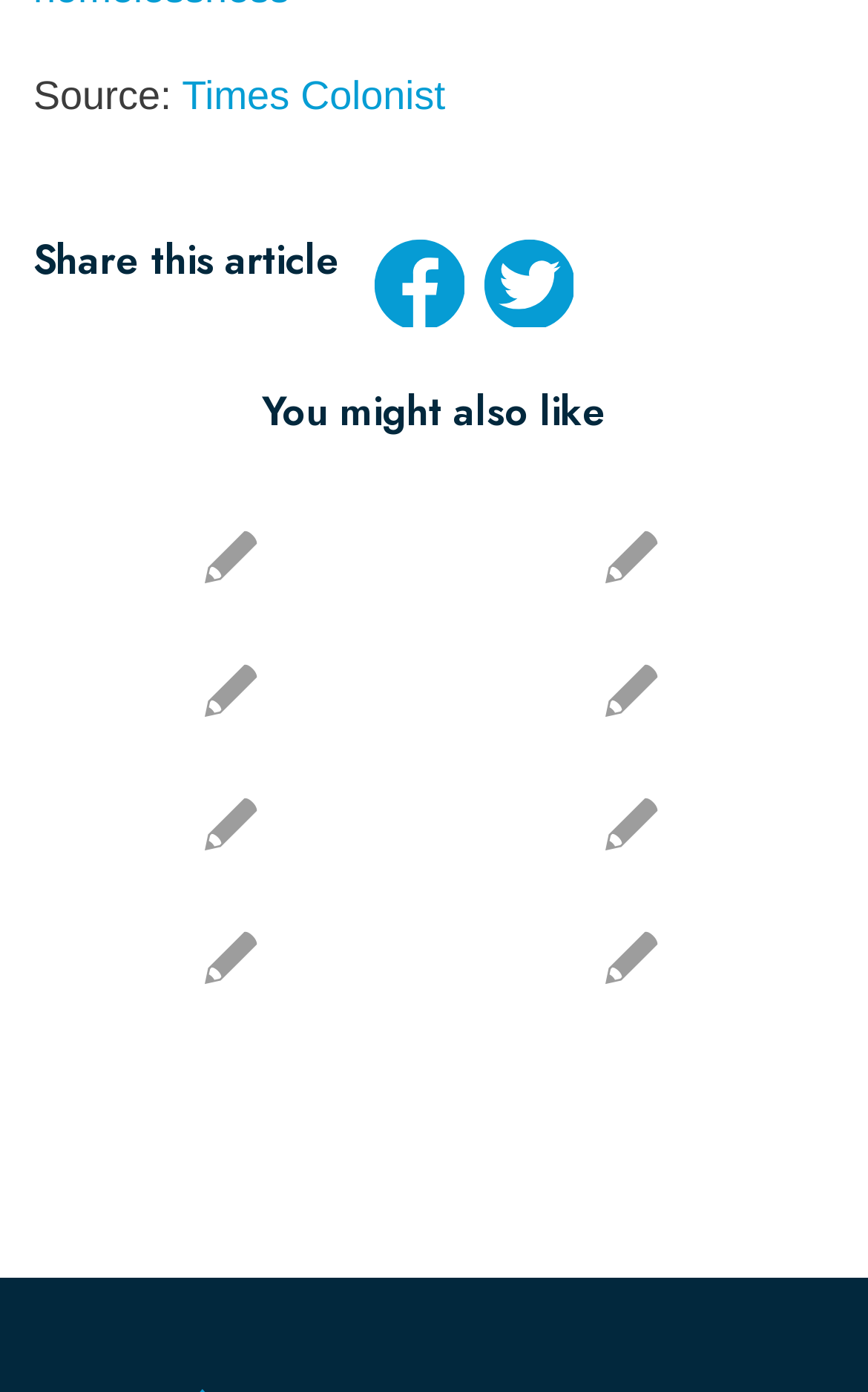Can you determine the bounding box coordinates of the area that needs to be clicked to fulfill the following instruction: "Read Greater Victoria seniors struggle quietly as help stagnates"?

[0.5, 0.641, 0.954, 0.737]